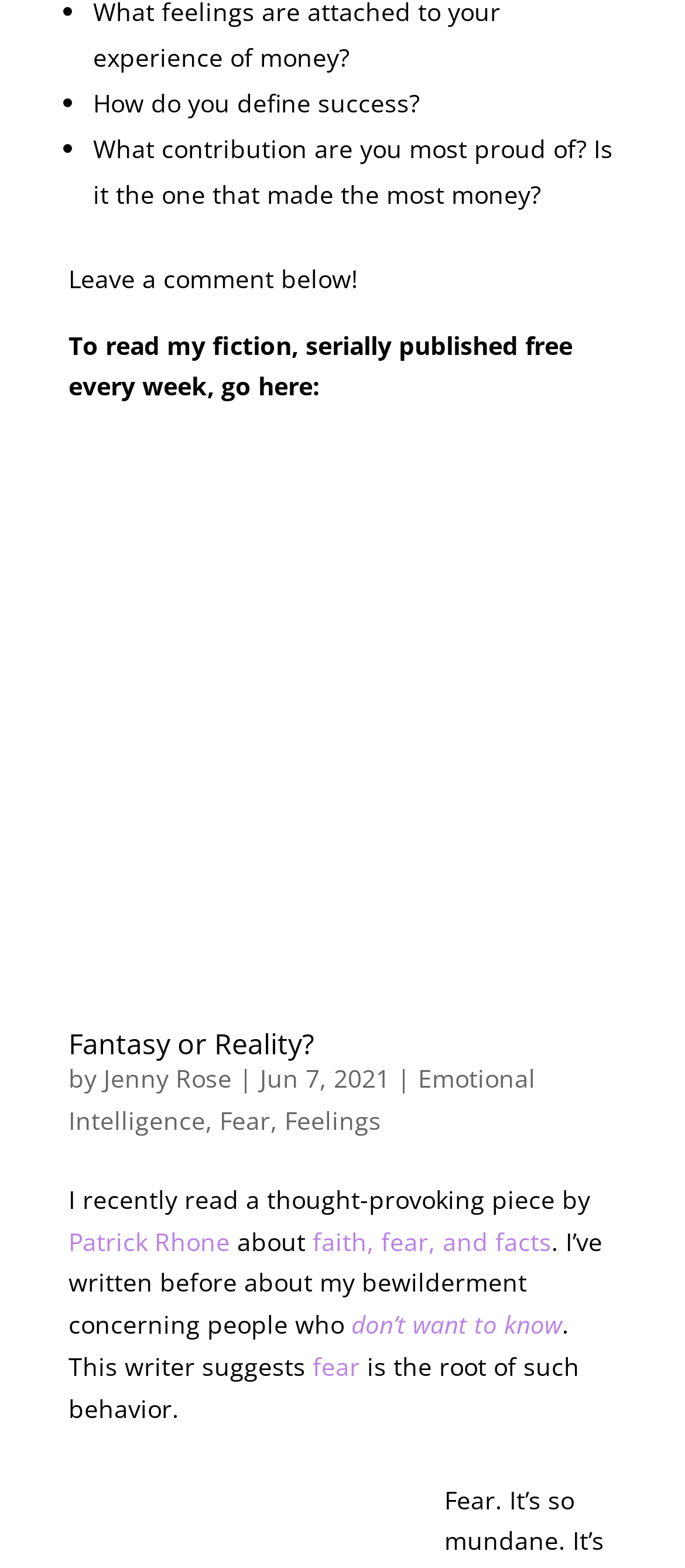What is the date of the article?
Answer the question with just one word or phrase using the image.

Jun 7, 2021